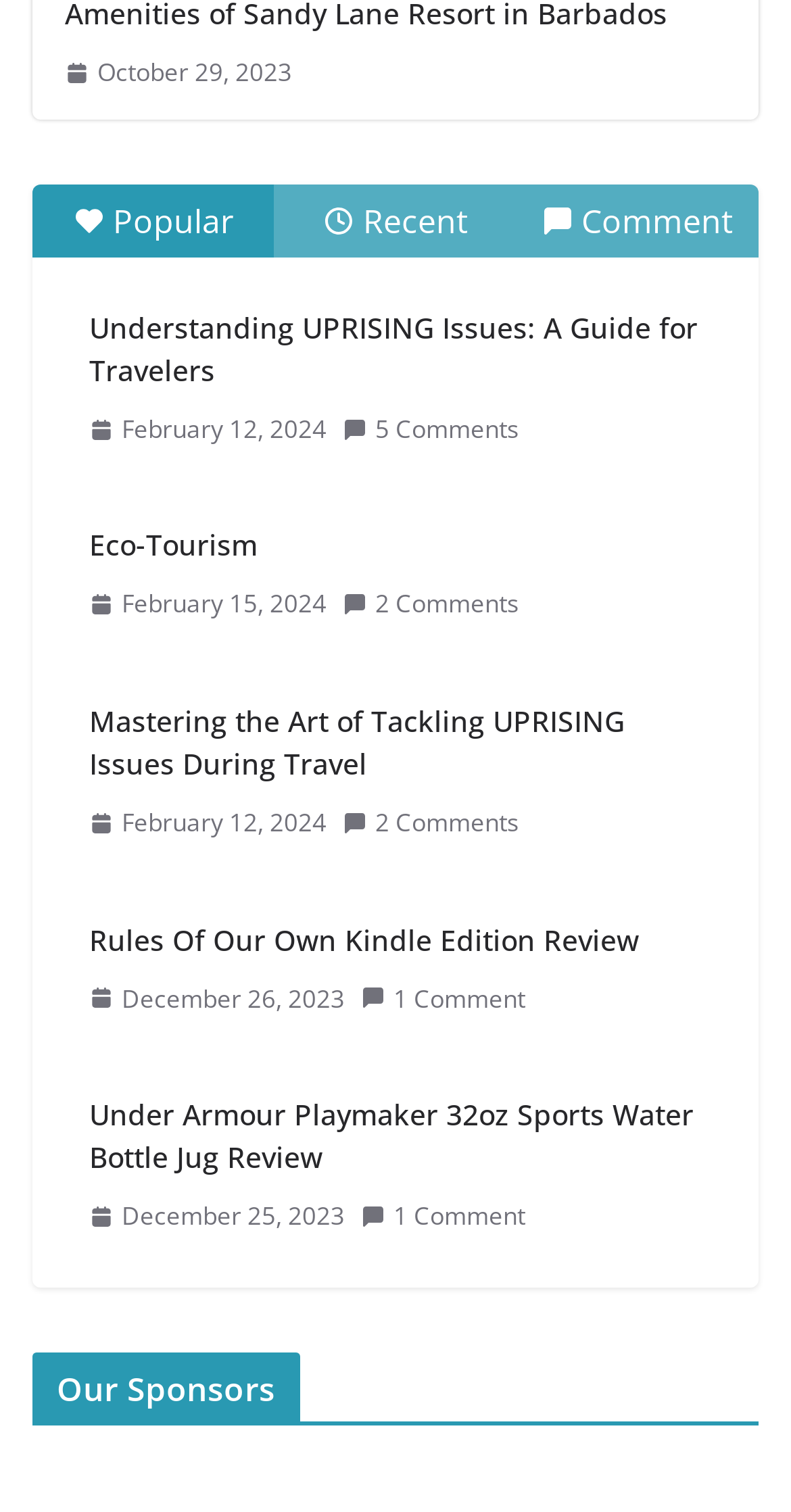Provide the bounding box coordinates of the UI element this sentence describes: "February 12, 2024".

[0.113, 0.53, 0.413, 0.559]